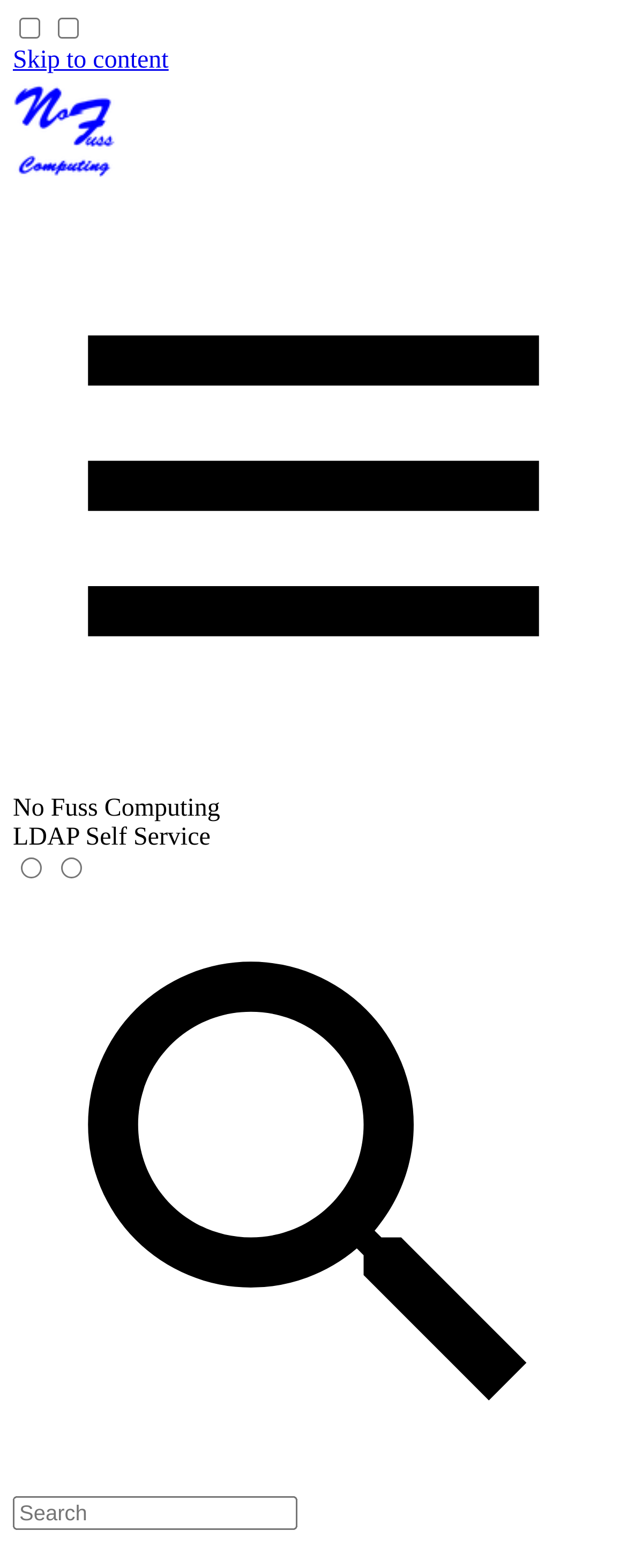Provide a thorough description of this webpage.

The webpage is about "How to use No Fuss Computing's NodeRED LDAP Self Service Full-Stack Application". 

At the top left corner, there are two unchecked checkboxes, one with the label "No Fuss Computing No Fuss Computing" and the other without a label. 

To the right of the checkboxes, there is a link "Skip to content". Below the link, there is a link "No Fuss Computing" with a logo image to its right. 

Below the logo, there is a large image that spans almost the entire width of the page. 

On the top center of the page, there is a static text "LDAP Self Service". 

To the right of the static text, there are two radio buttons, "Switch to dark mode" and "Switch to light mode", both unchecked. 

Below the radio buttons, there is another large image that spans almost the entire width of the page. 

At the bottom of the page, there is a search textbox with a label "Search" that is required to be filled.